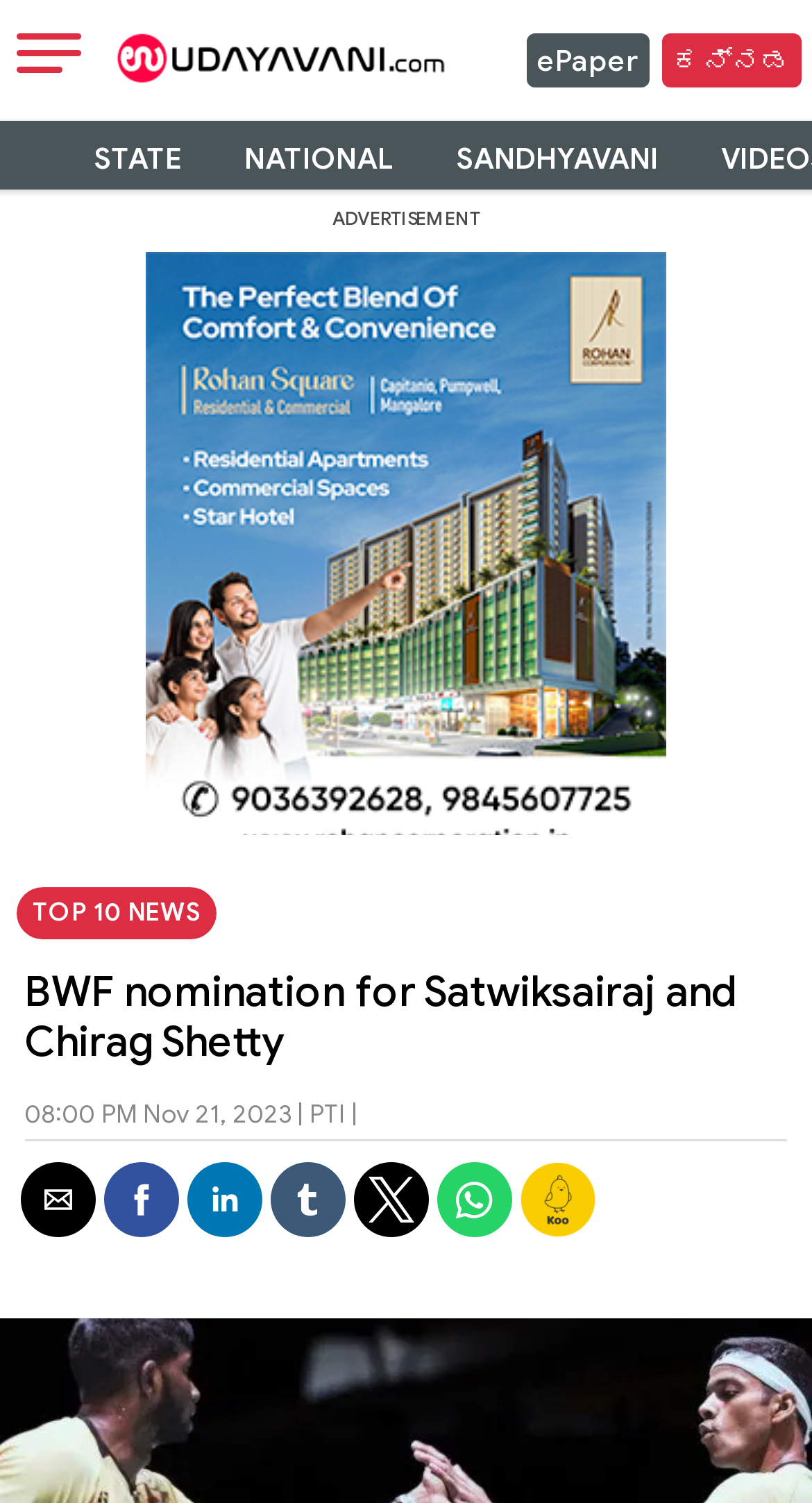Please identify the bounding box coordinates of the clickable region that I should interact with to perform the following instruction: "Open the Koo App". The coordinates should be expressed as four float numbers between 0 and 1, i.e., [left, top, right, bottom].

[0.641, 0.802, 0.733, 0.83]